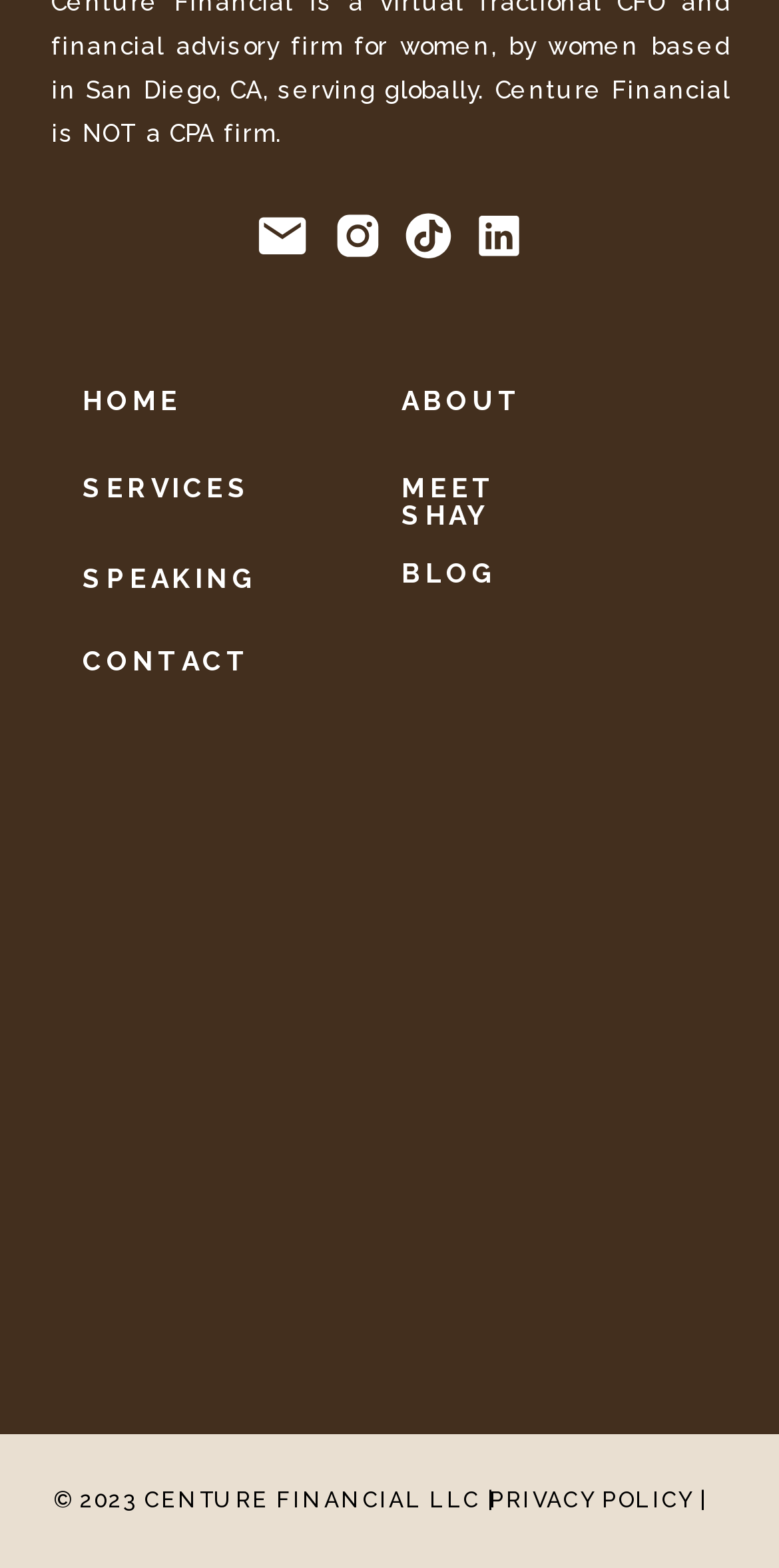Give a one-word or short phrase answer to this question: 
What is the text on the top-left link?

CONTACT